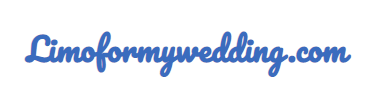What is the mission of the service?
Please give a detailed and elaborate answer to the question based on the image.

The mission of LimoforMyWedding.com is to offer comfortable and sophisticated travel solutions for weddings, proms, and other celebrations, reflecting their commitment to quality service for memorable occasions.